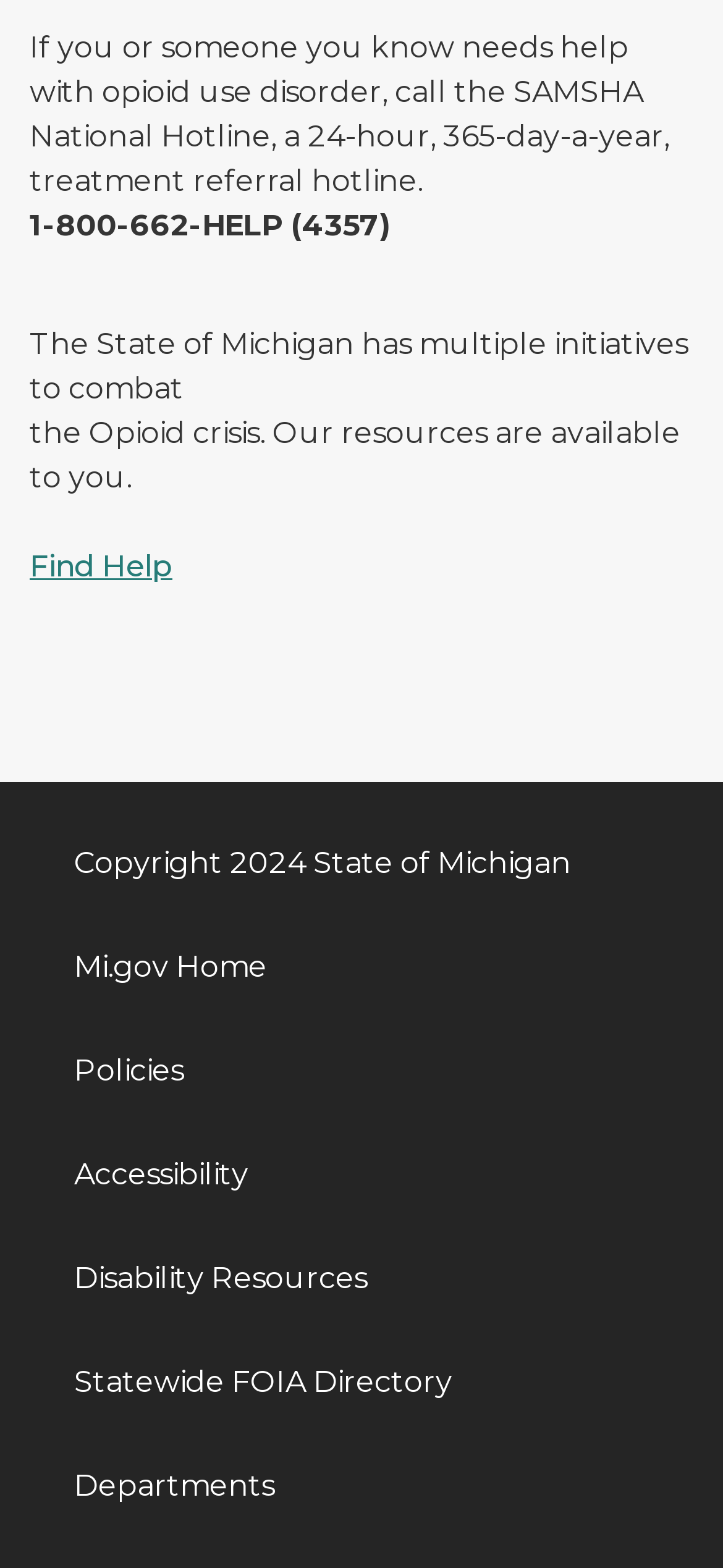Respond with a single word or phrase:
What year is the copyright for the State of Michigan?

2024